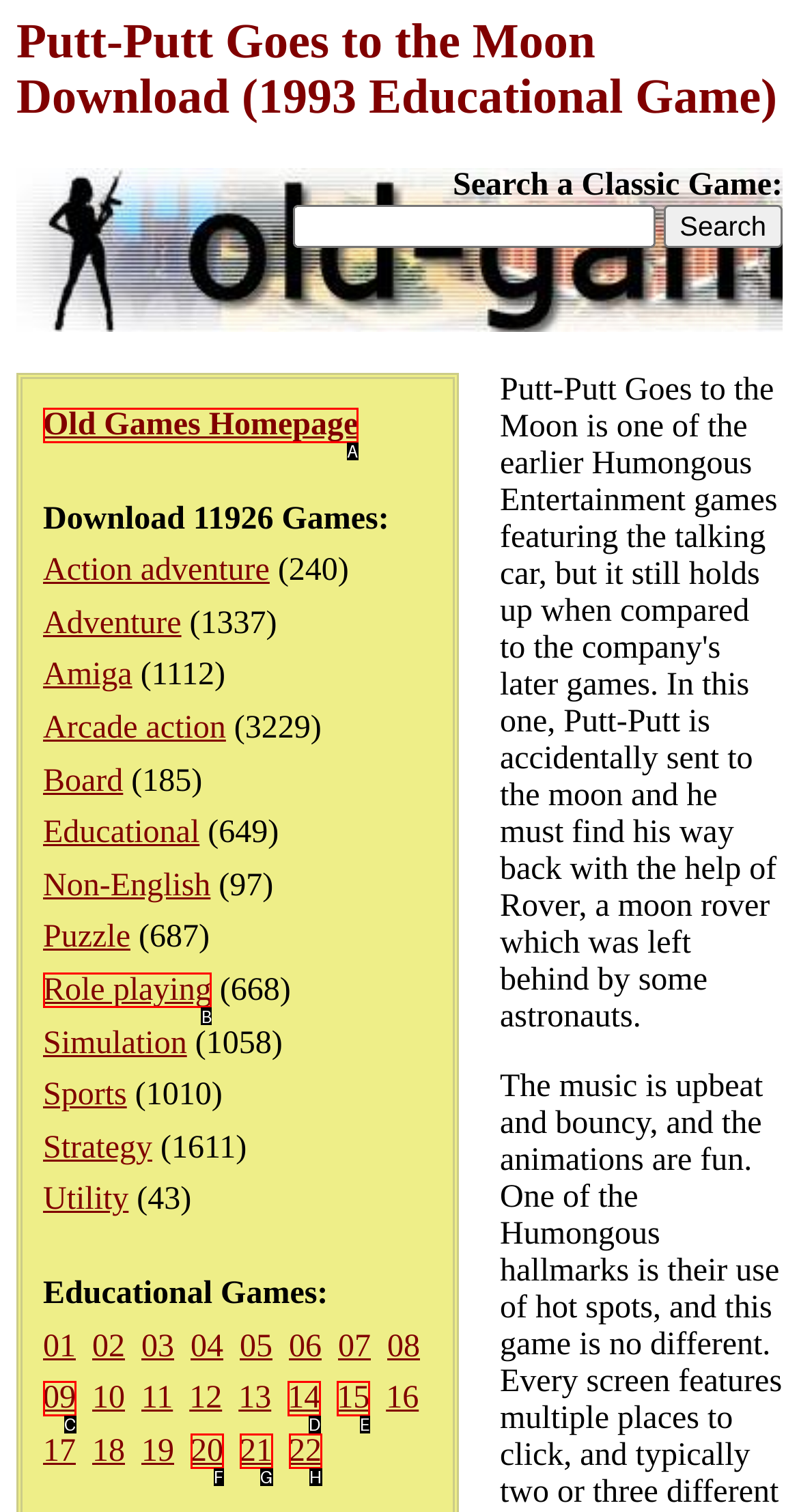Given the description: Old Games Homepage
Identify the letter of the matching UI element from the options.

A